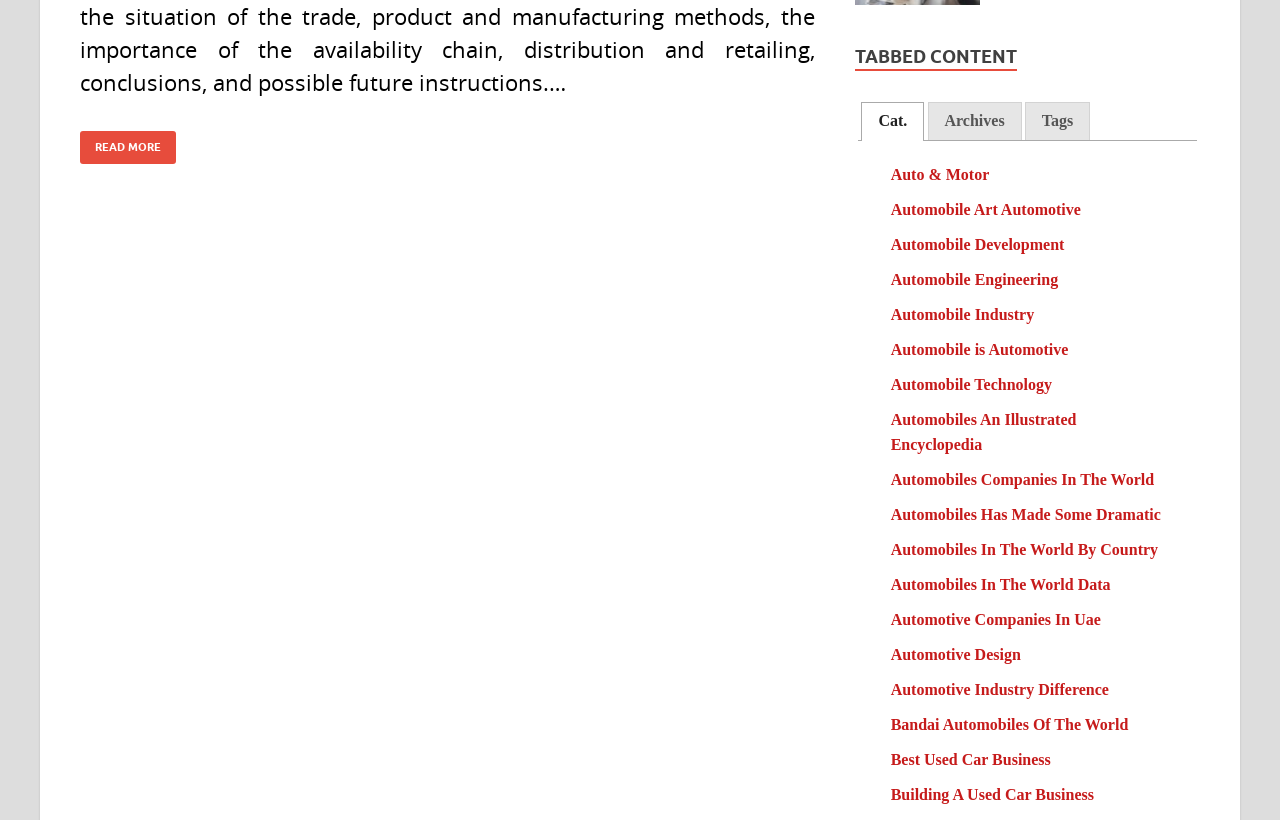Respond concisely with one word or phrase to the following query:
What is the orientation of the tablist?

horizontal